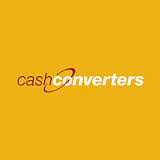Convey all the details present in the image.

The image prominently features the logo of "Cash Converters," a well-known brand that specializes in buying and selling second-hand goods, offering services such as pawn tickets and financial solutions. The logo is set against a vibrant yellow background, which enhances its visibility. This branding is part of a promotional context related to community funding and support, as highlighted in the accompanying information that encourages visitors to acknowledge and support local sponsors during community events, such as the upcoming BBQ fundraisers organized by City Park Radio. The presence of this logo signifies the brand's involvement and contribution to community initiatives, demonstrating a commitment to local engagement and support.